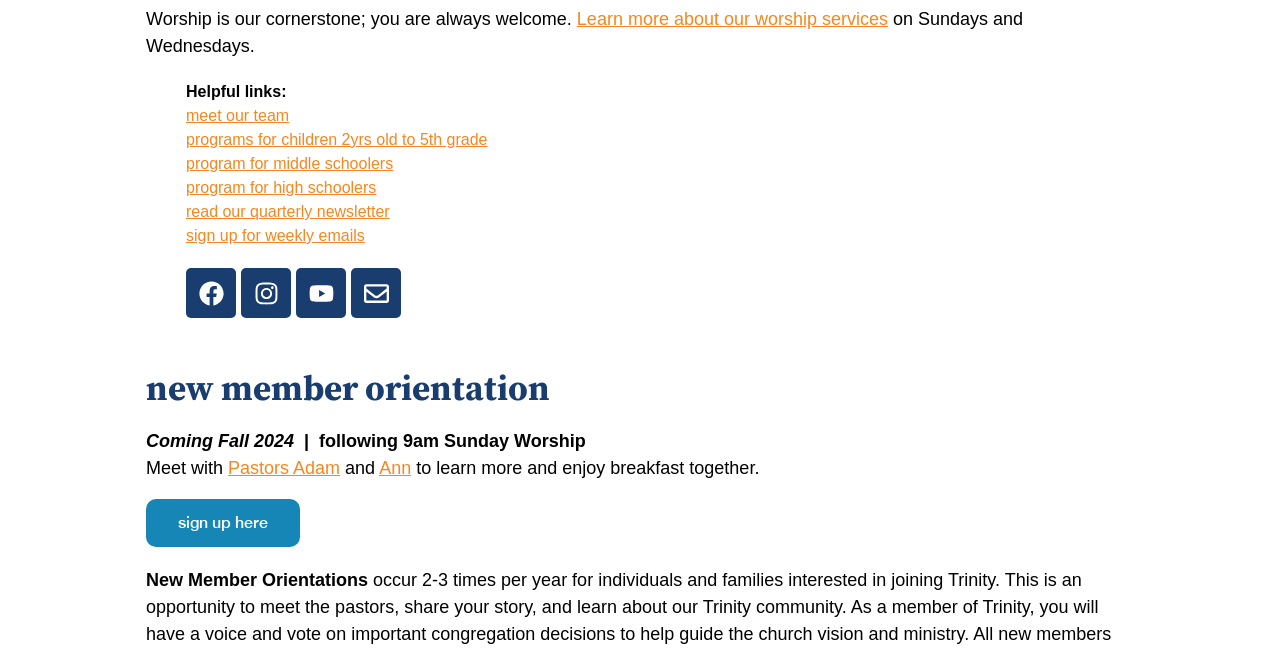How can one sign up for the New Member Orientation?
Refer to the screenshot and respond with a concise word or phrase.

Sign up here